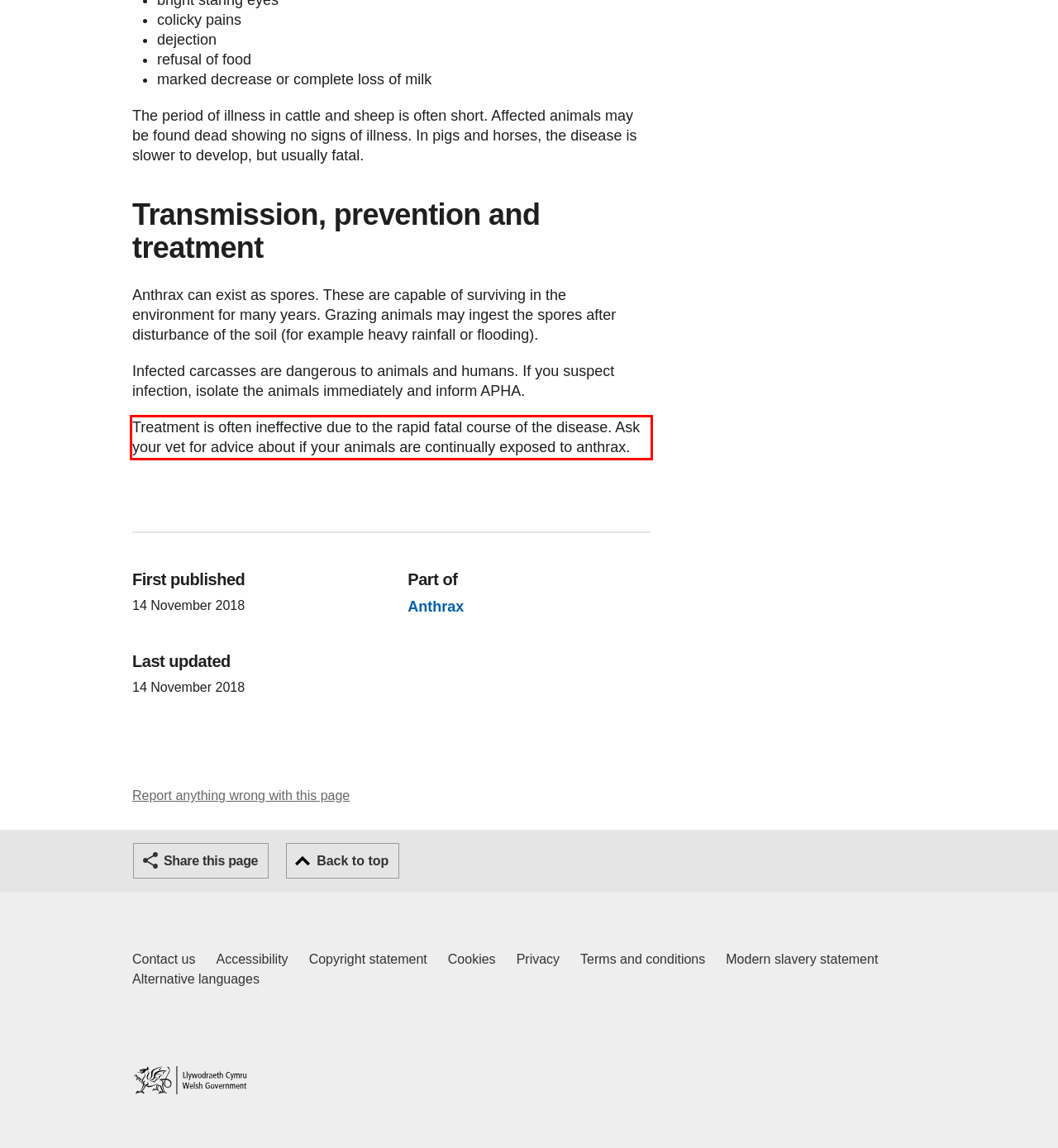Using the provided screenshot, read and generate the text content within the red-bordered area.

Treatment is often ineffective due to the rapid fatal course of the disease. Ask your vet for advice about if your animals are continually exposed to anthrax.